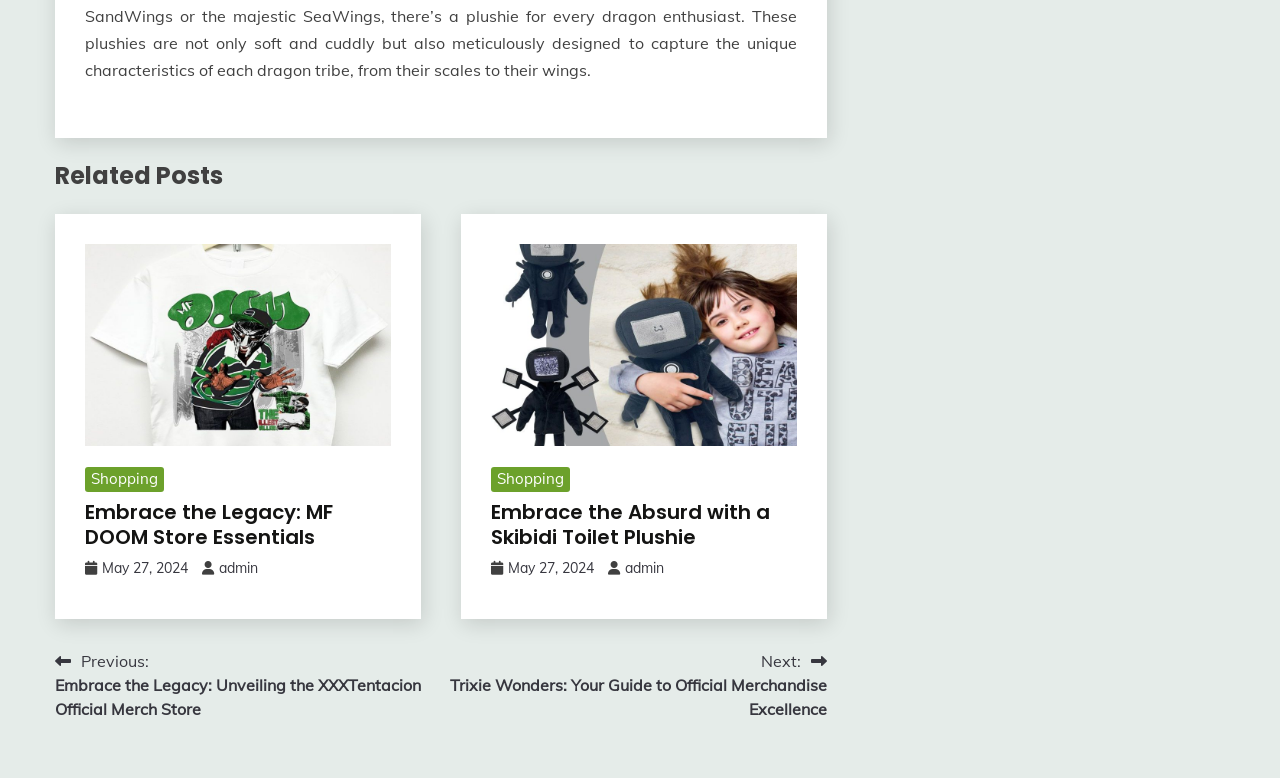Highlight the bounding box of the UI element that corresponds to this description: "Shopping".

[0.383, 0.6, 0.445, 0.632]